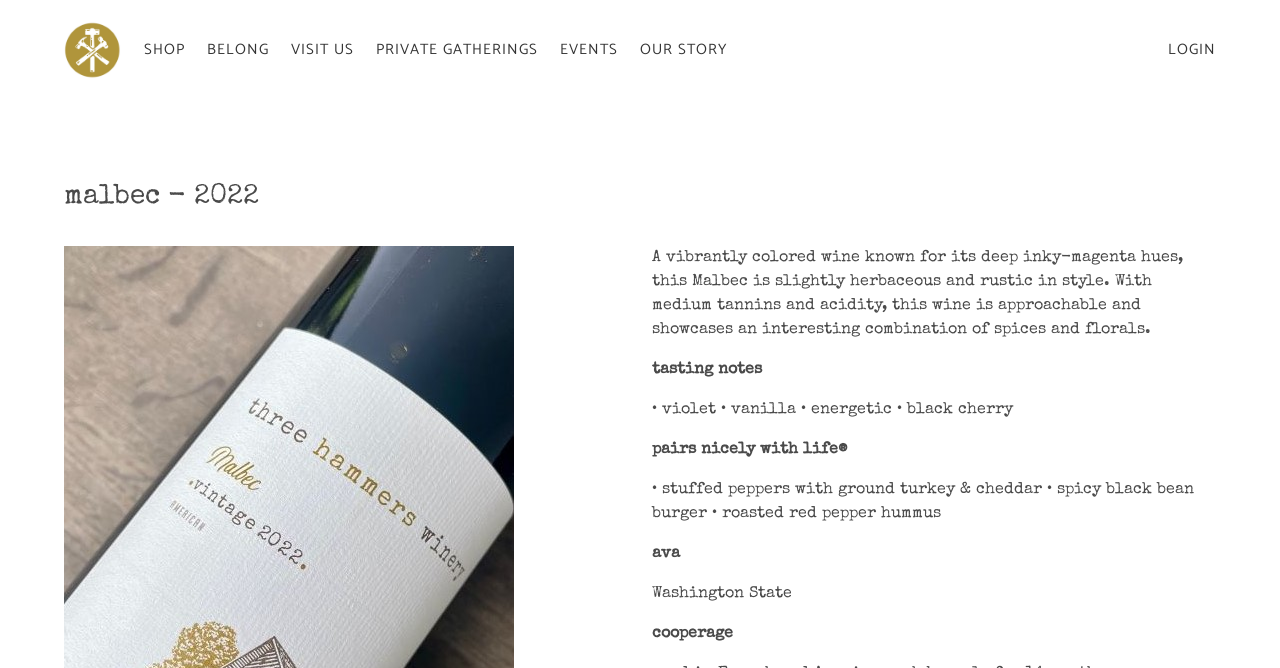What type of wine is described on this page? Look at the image and give a one-word or short phrase answer.

Malbec